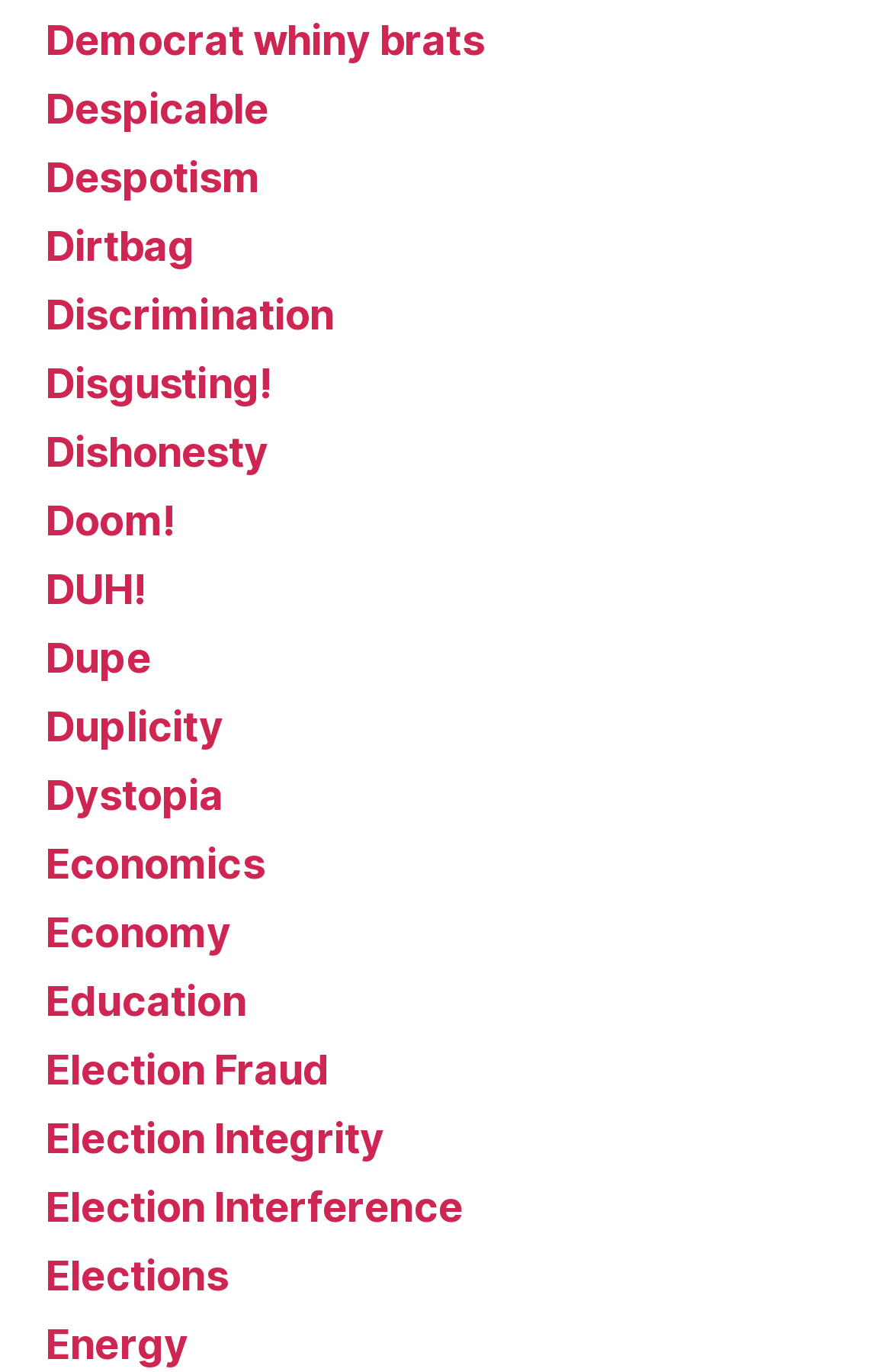Identify the bounding box coordinates of the region that should be clicked to execute the following instruction: "visit Despotism".

[0.051, 0.111, 0.291, 0.146]